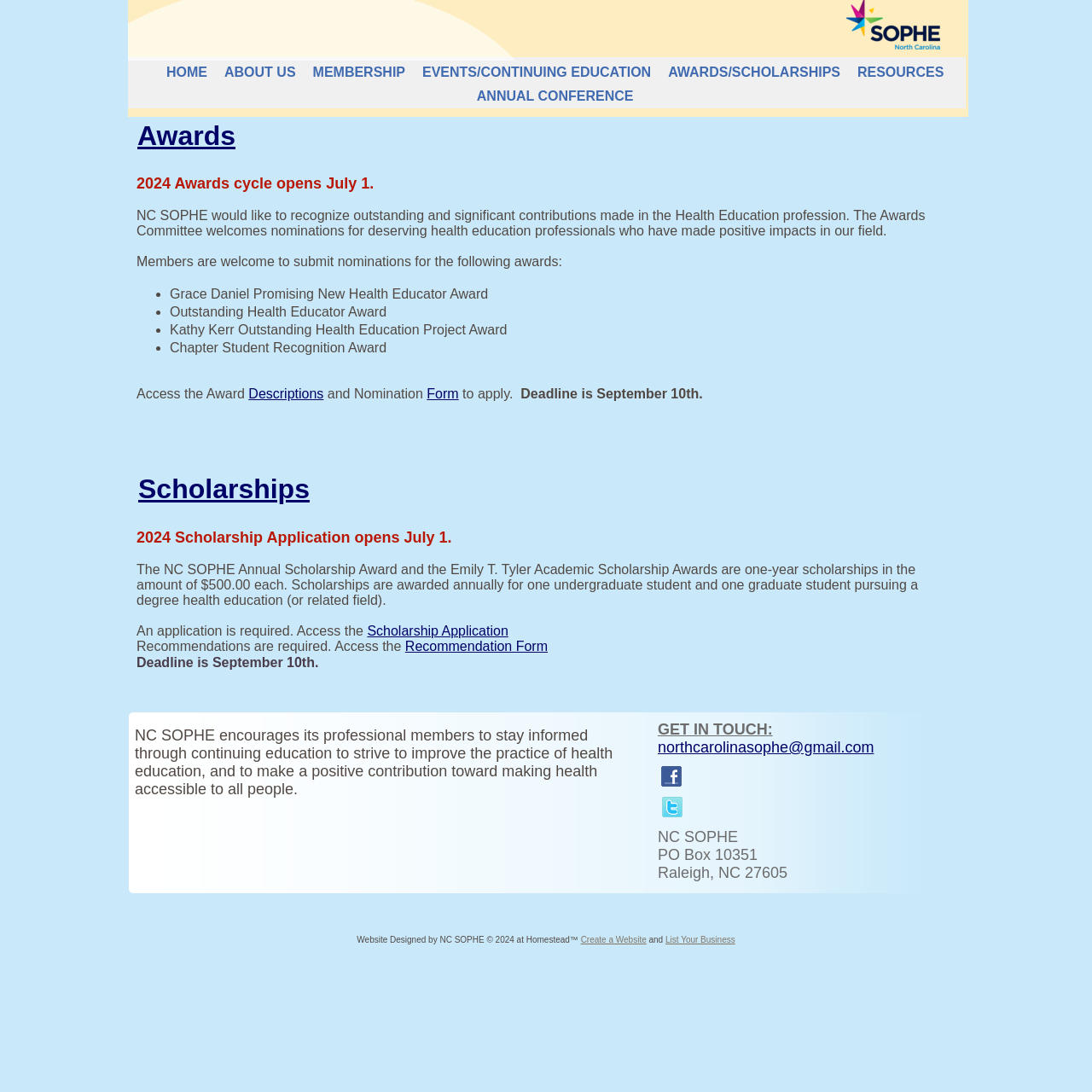Utilize the details in the image to thoroughly answer the following question: What is the amount of each scholarship?

The amount of each scholarship can be found in the 'Scholarships' section, where it says 'one-year scholarships in the amount of $500.00 each'.